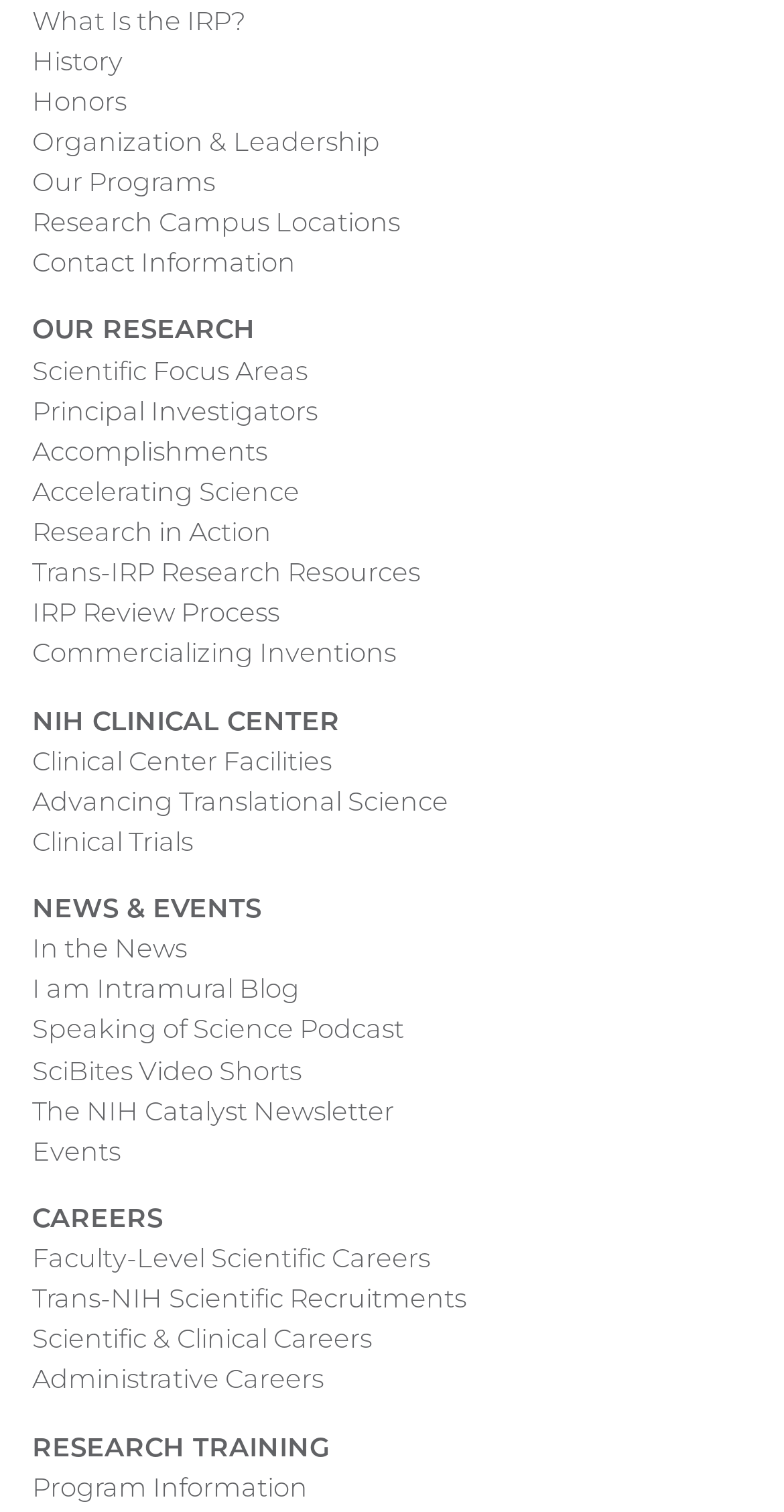Determine the bounding box coordinates of the area to click in order to meet this instruction: "Explore Clinical Trials".

[0.041, 0.543, 0.246, 0.569]